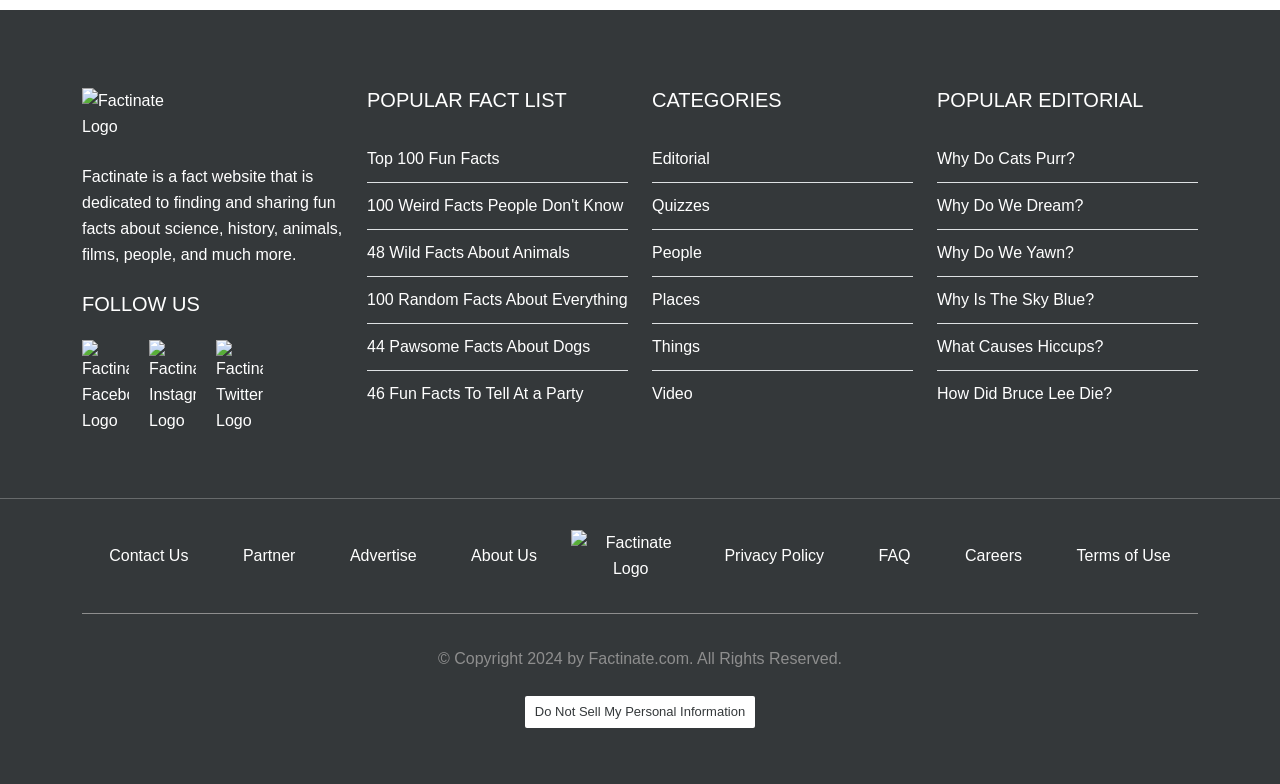Please locate the clickable area by providing the bounding box coordinates to follow this instruction: "Contact Us".

[0.085, 0.697, 0.147, 0.719]